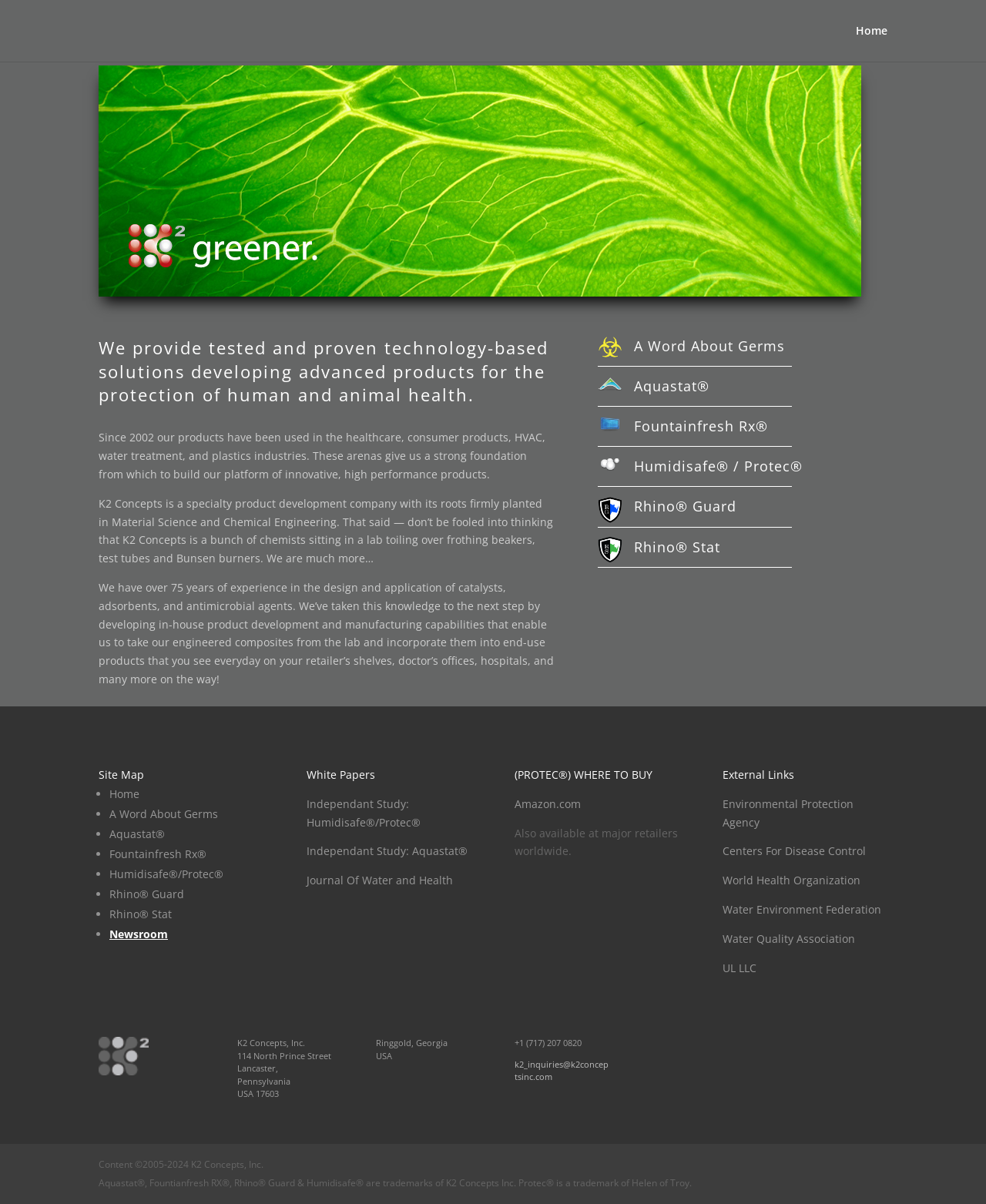Please locate the bounding box coordinates of the element that needs to be clicked to achieve the following instruction: "Click on Home". The coordinates should be four float numbers between 0 and 1, i.e., [left, top, right, bottom].

[0.868, 0.021, 0.9, 0.051]